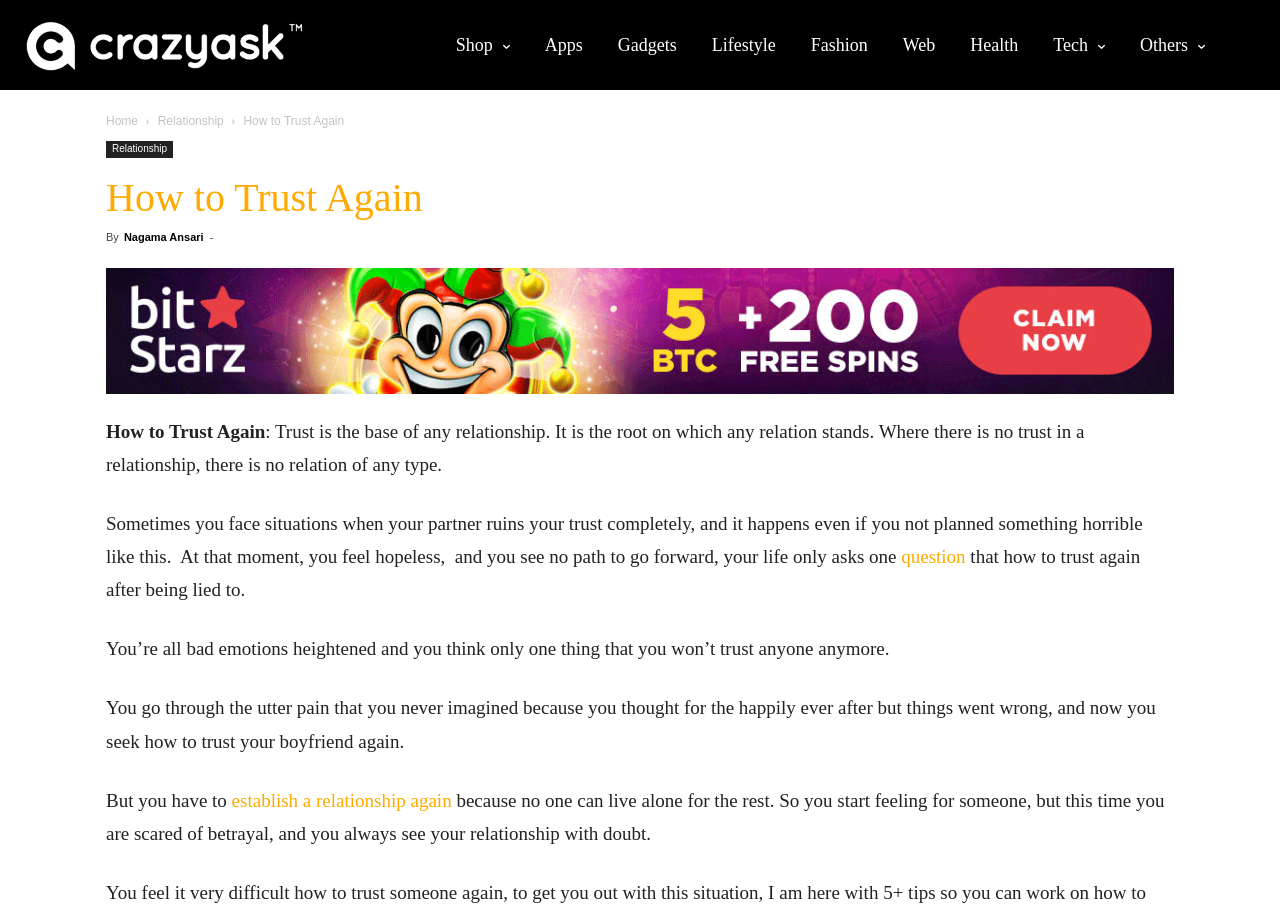Provide a single word or phrase to answer the given question: 
What is the emotional state of a person who has been lied to?

Pain and doubt